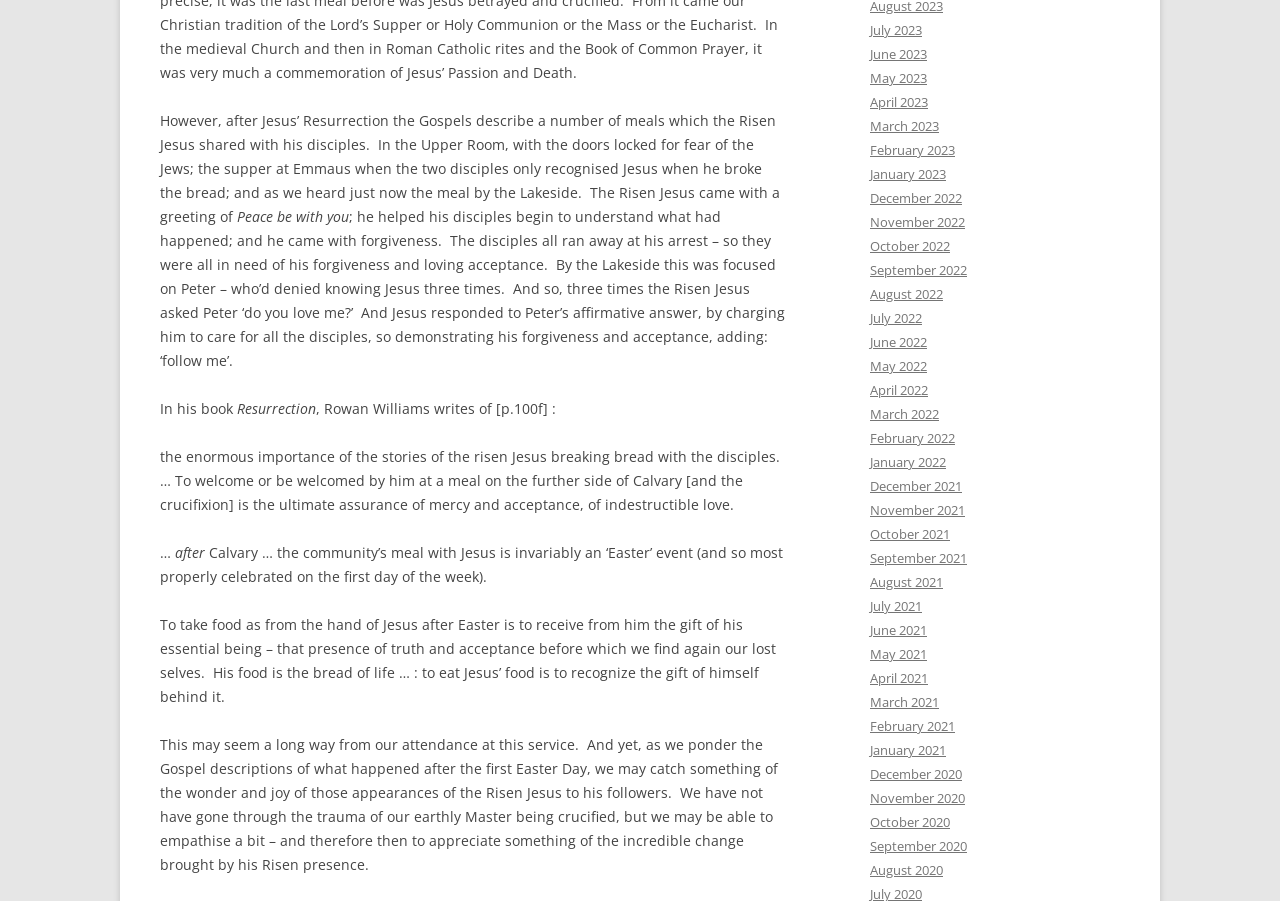What is the community's meal with Jesus?
Please respond to the question with as much detail as possible.

According to the text, the community's meal with Jesus is invariably an 'Easter' event, and so most properly celebrated on the first day of the week.